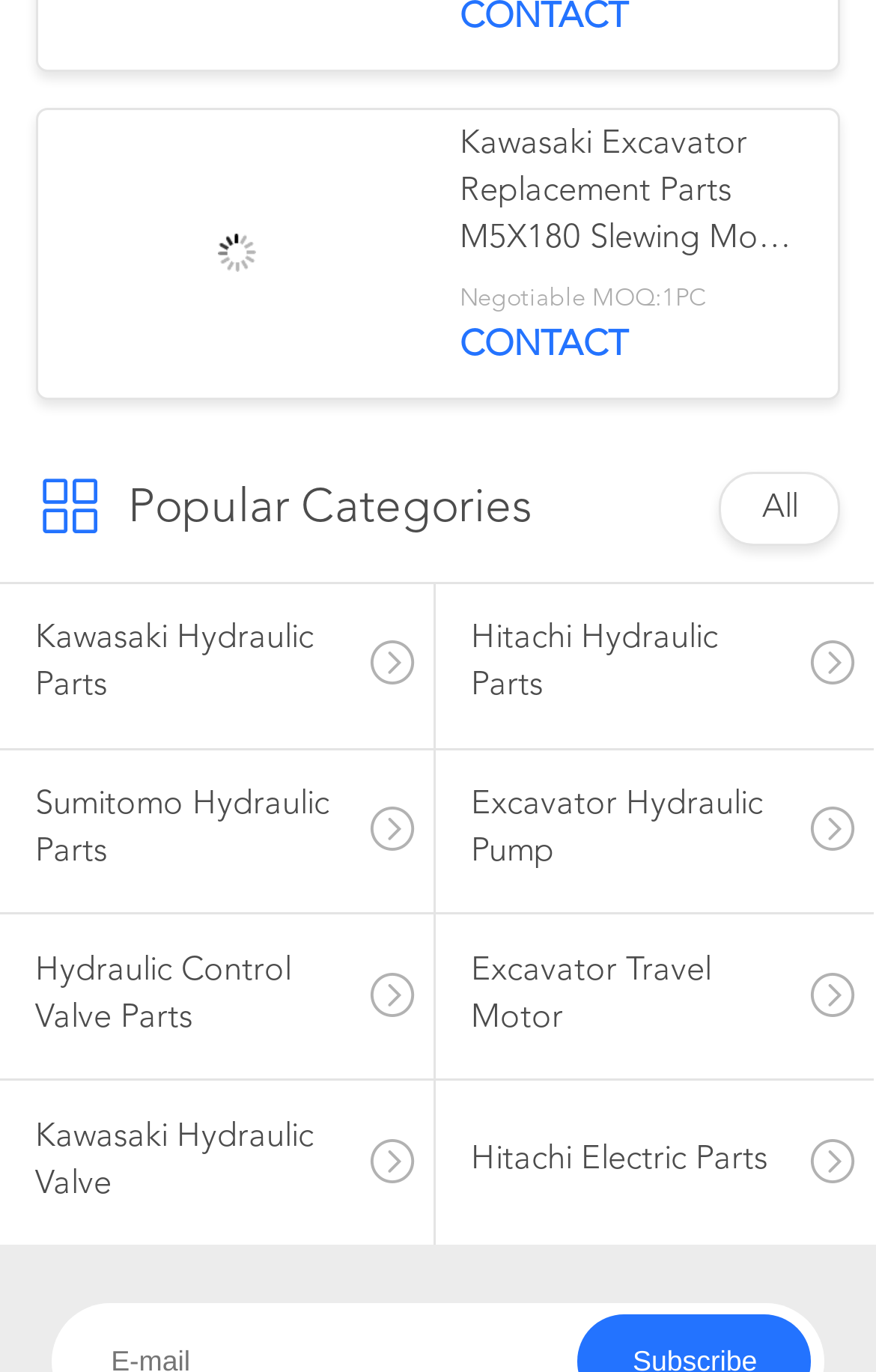What is the brand of the excavator replacement part?
Look at the image and provide a short answer using one word or a phrase.

Kawasaki